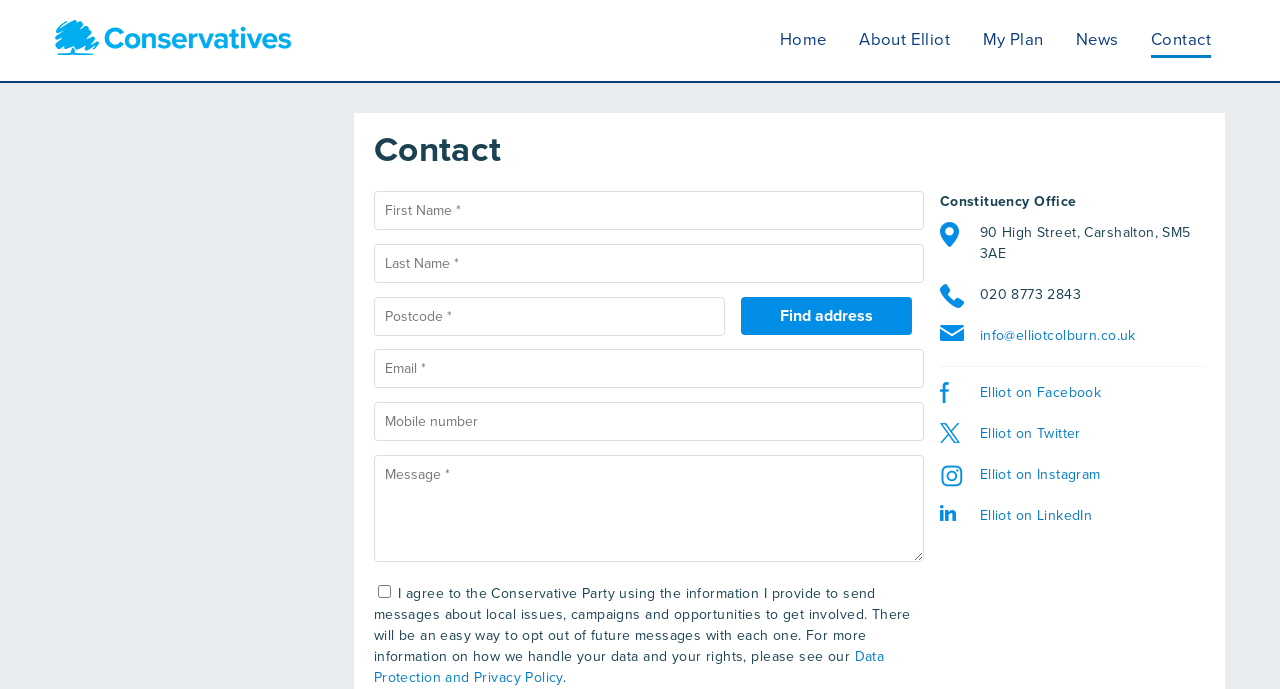Please find the bounding box coordinates for the clickable element needed to perform this instruction: "Click the 'Elliot on Facebook' link".

[0.765, 0.555, 0.934, 0.585]